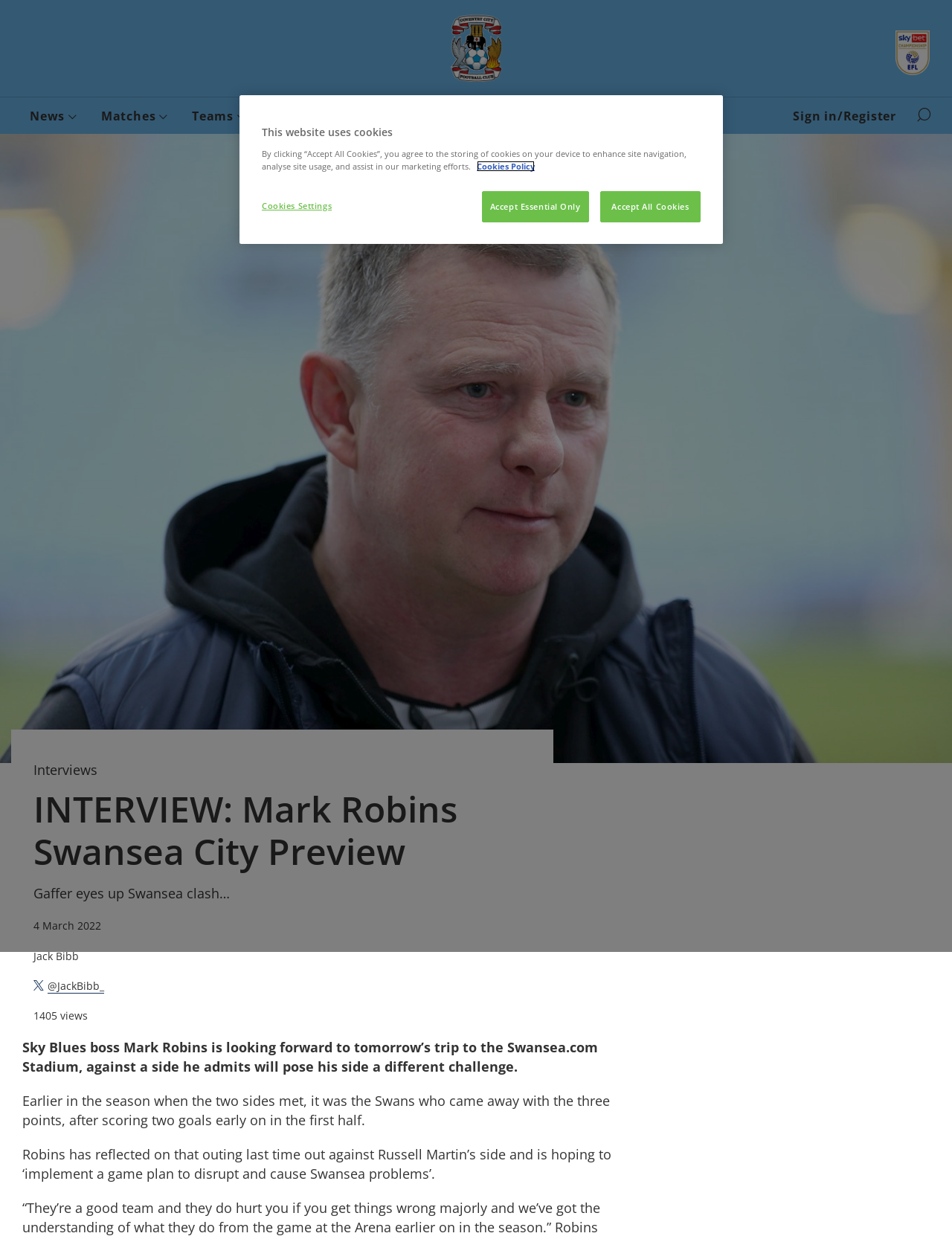Locate the bounding box coordinates of the element I should click to achieve the following instruction: "Go to News".

[0.019, 0.079, 0.094, 0.109]